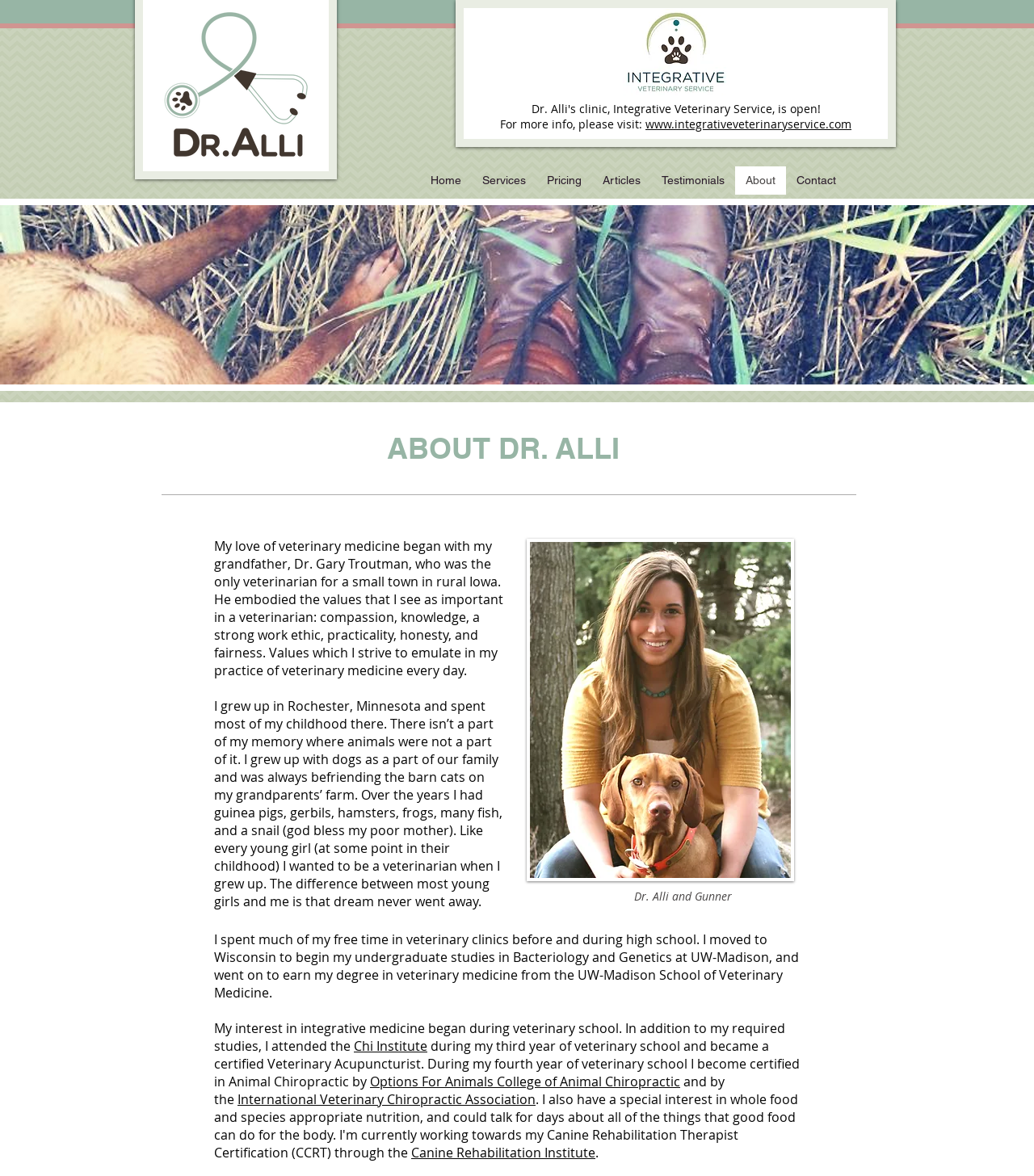Please find the bounding box coordinates of the element that you should click to achieve the following instruction: "Check the 'Contact' page". The coordinates should be presented as four float numbers between 0 and 1: [left, top, right, bottom].

[0.76, 0.141, 0.819, 0.166]